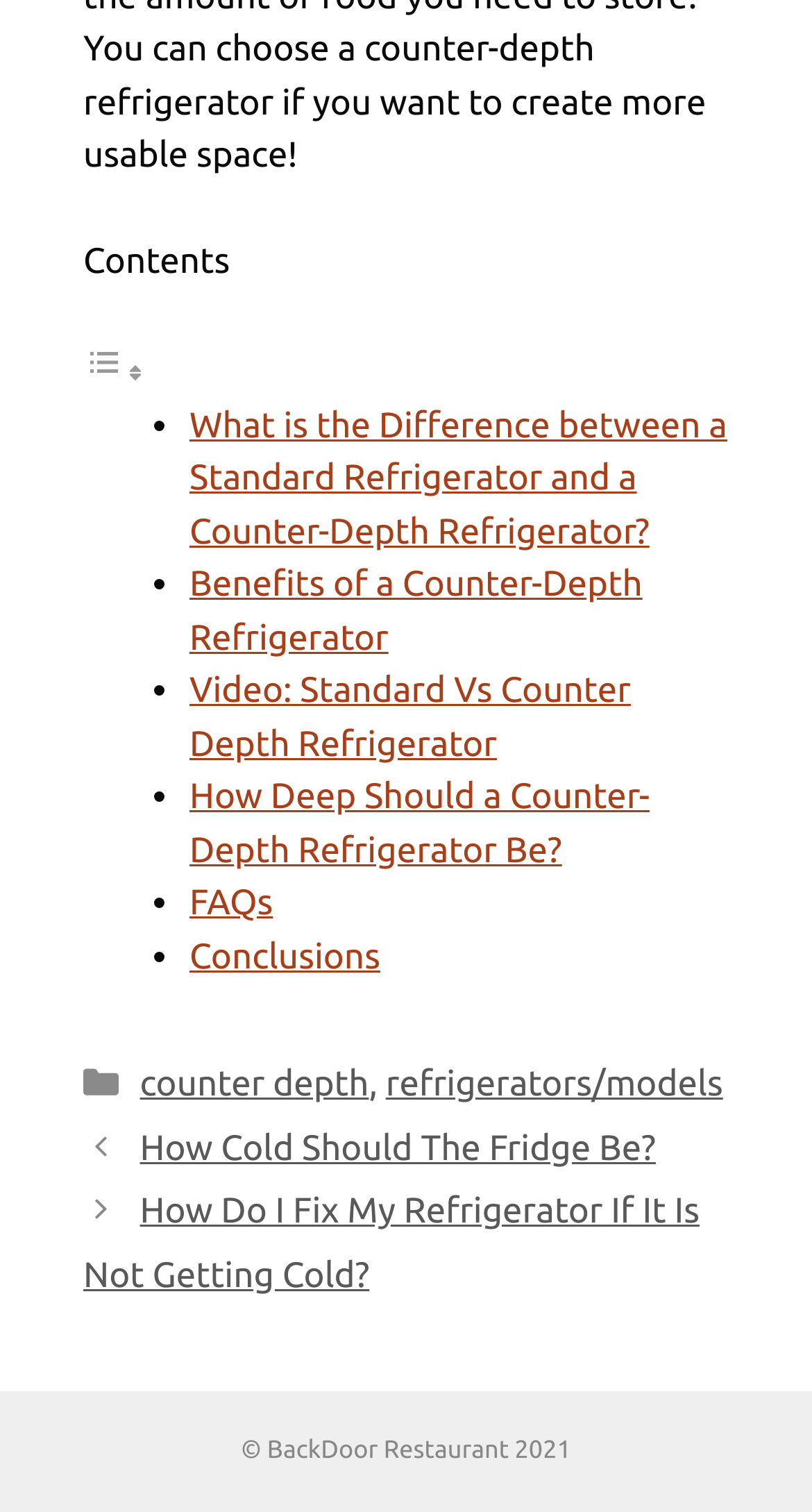Calculate the bounding box coordinates for the UI element based on the following description: "Benefits of a Counter-Depth Refrigerator". Ensure the coordinates are four float numbers between 0 and 1, i.e., [left, top, right, bottom].

[0.233, 0.373, 0.791, 0.435]